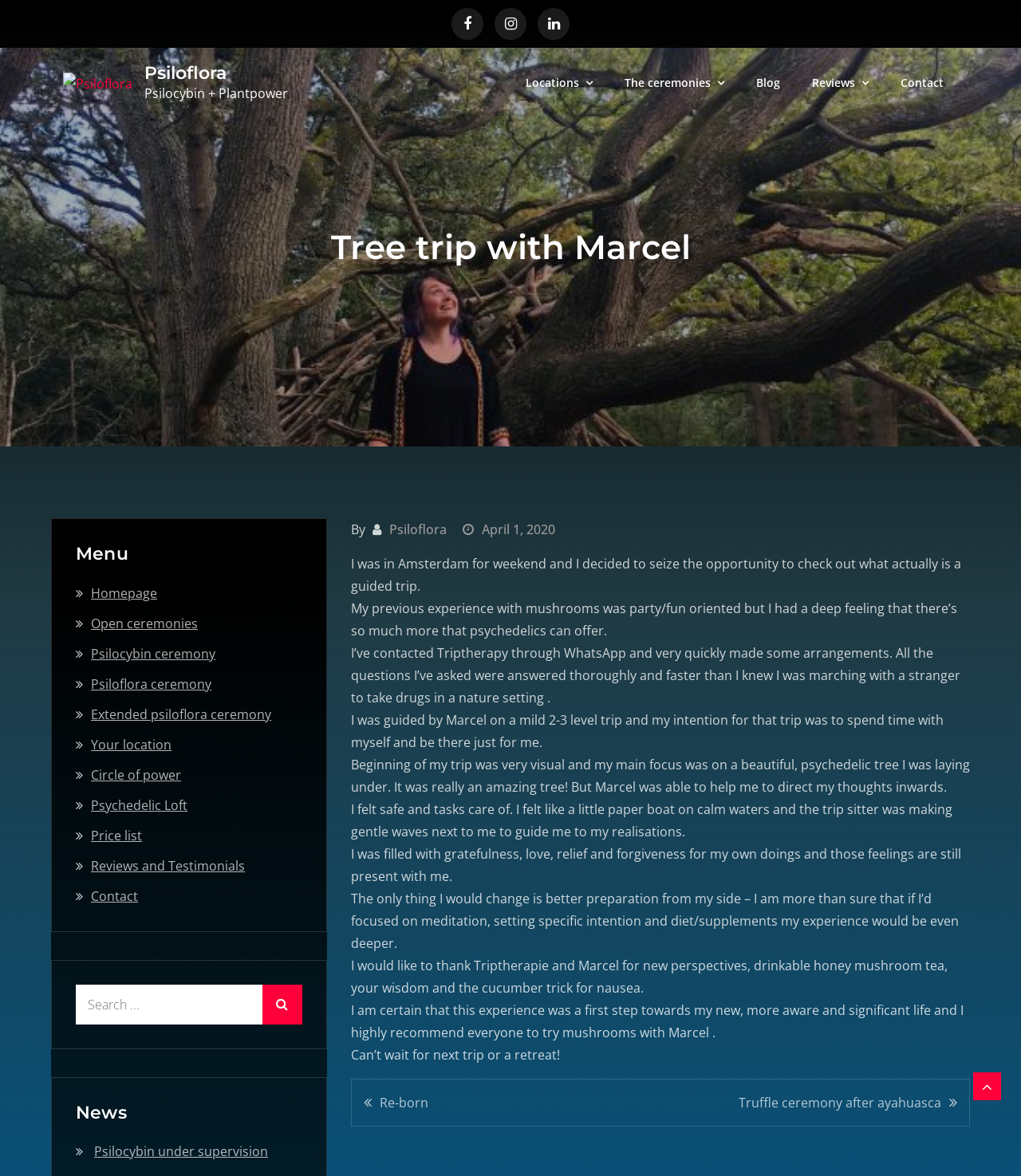What is the purpose of the trip described in the article 'Tree trip with Marcel'?
Answer the question with a detailed explanation, including all necessary information.

I read the article 'Tree trip with Marcel' and found the sentence 'my intention for that trip was to spend time with myself and be there just for me', which indicates the purpose of the trip.